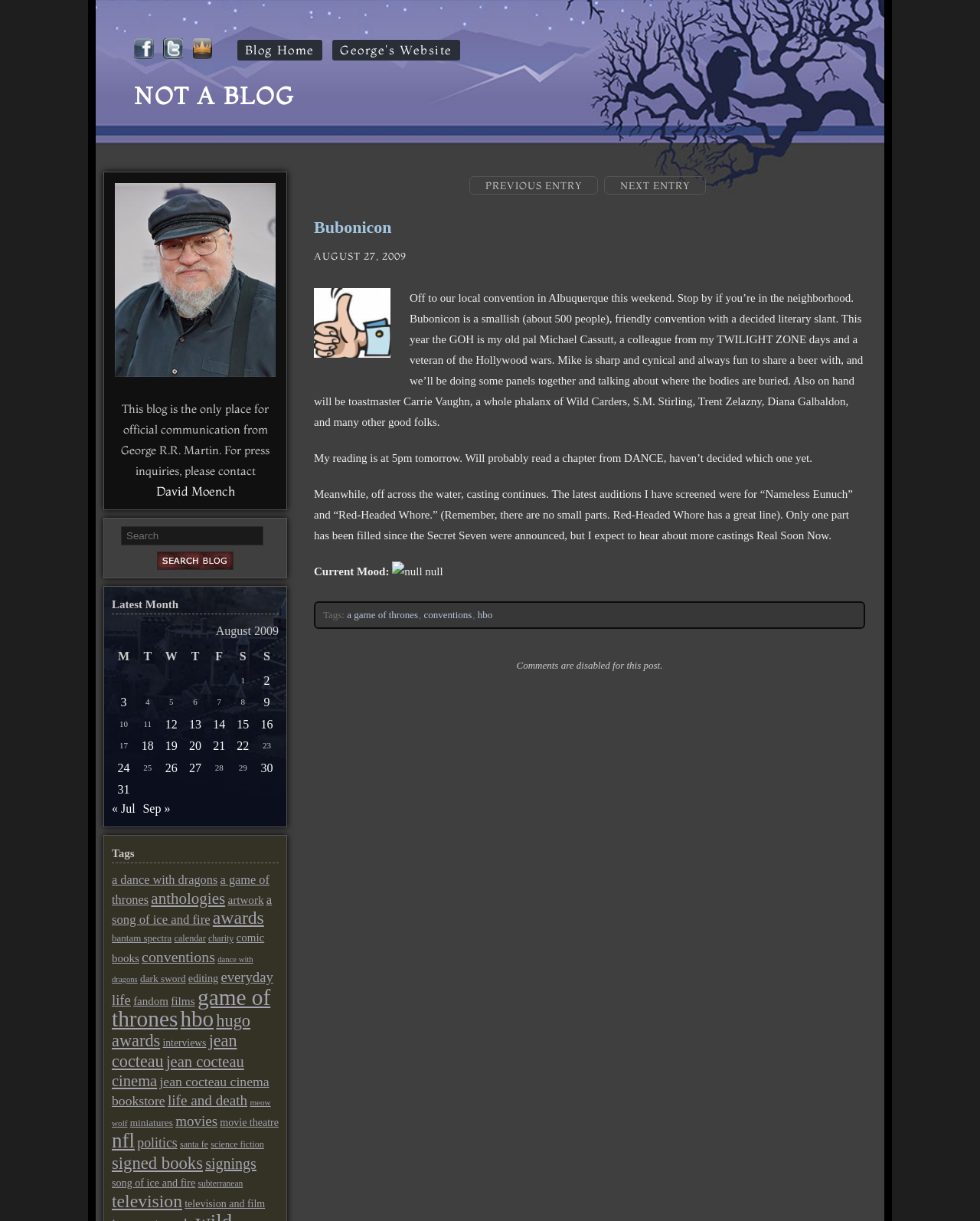Please identify the bounding box coordinates of the area that needs to be clicked to fulfill the following instruction: "View the latest month's posts."

[0.114, 0.487, 0.284, 0.503]